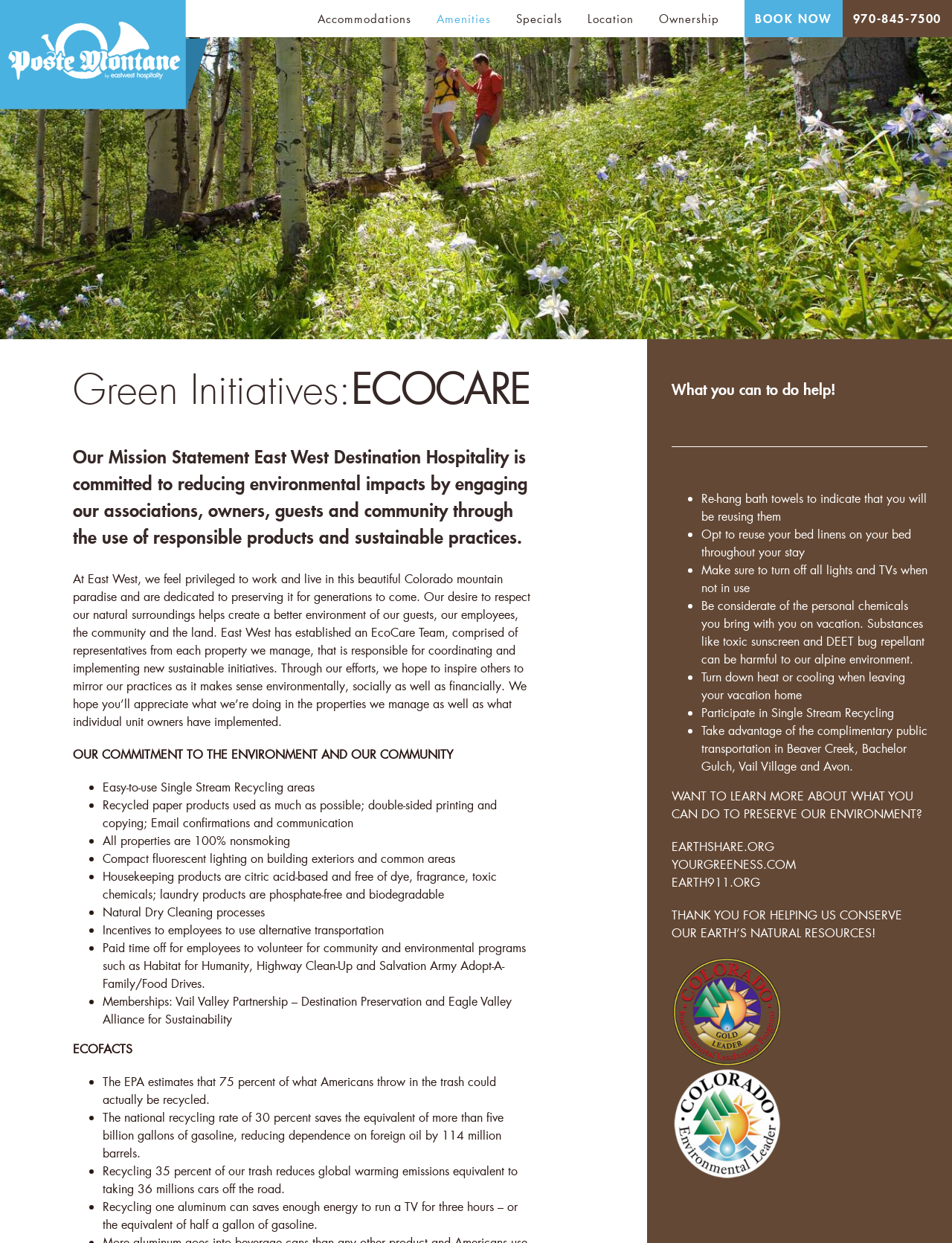Show the bounding box coordinates of the element that should be clicked to complete the task: "Learn more about Ownership".

[0.692, 0.0, 0.755, 0.03]